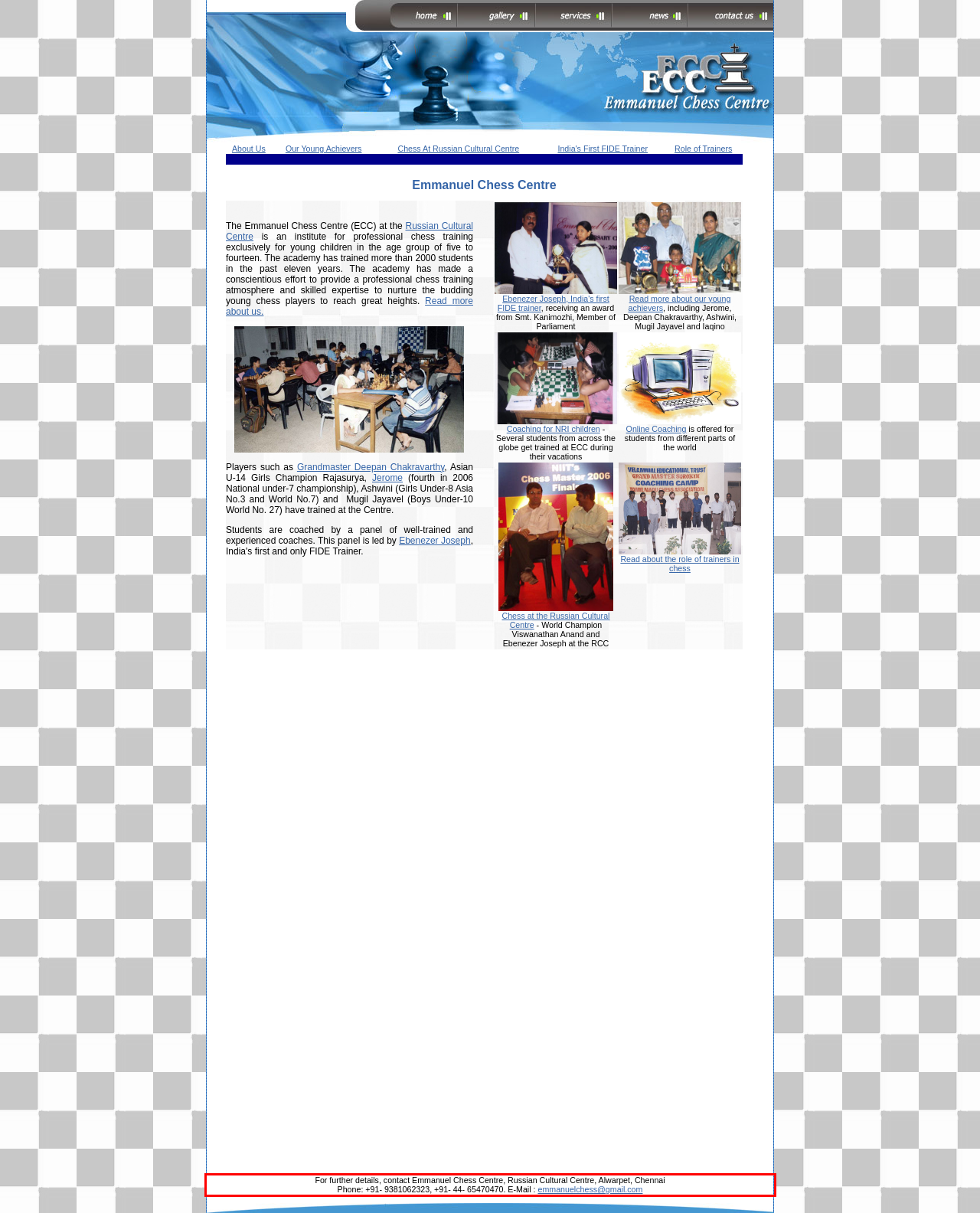Examine the screenshot of the webpage, locate the red bounding box, and generate the text contained within it.

For further details, contact Emmanuel Chess Centre, Russian Cultural Centre, Alwarpet, Chennai Phone: +91- 9381062323, +91- 44- 65470470. E-Mail : emmanuelchess@gmail.com